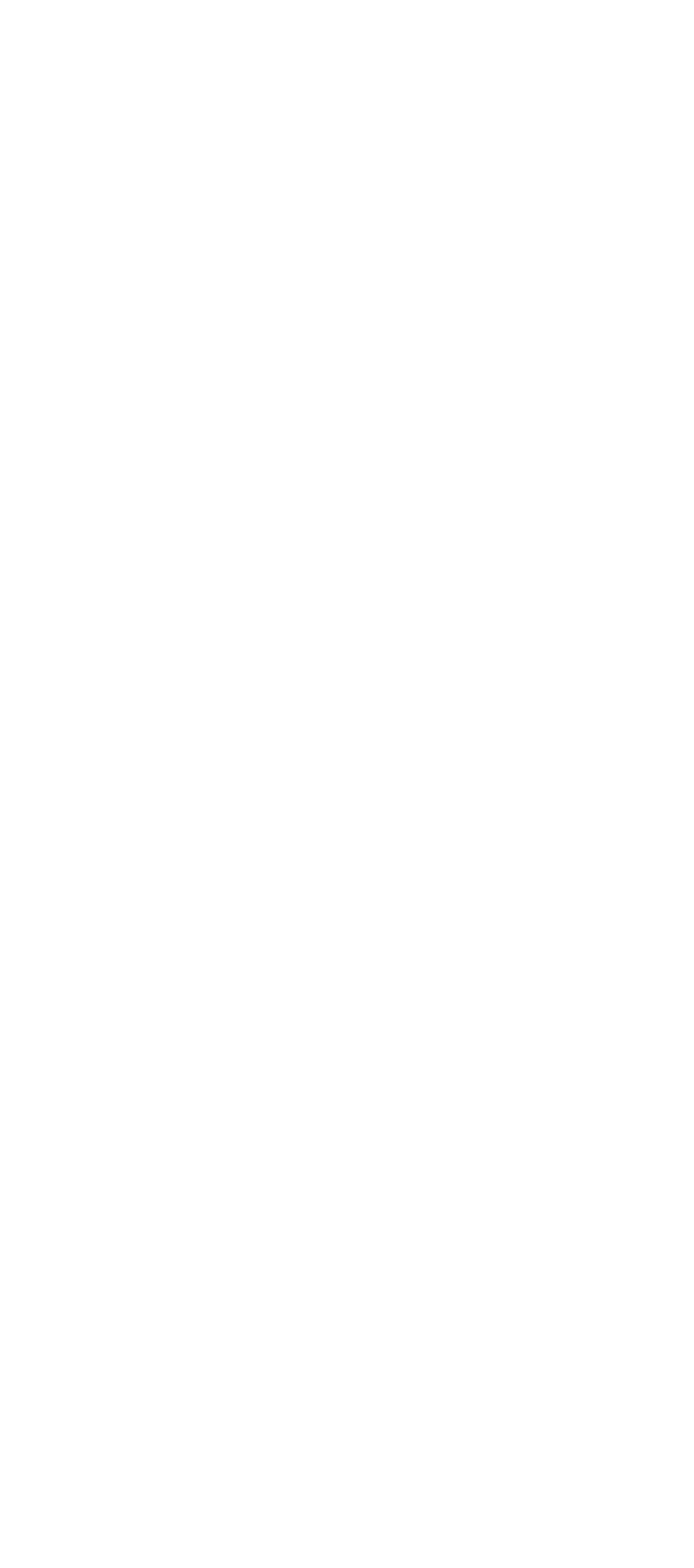Please identify the bounding box coordinates of the clickable region that I should interact with to perform the following instruction: "Browse Automotive deals". The coordinates should be expressed as four float numbers between 0 and 1, i.e., [left, top, right, bottom].

[0.069, 0.83, 0.233, 0.847]